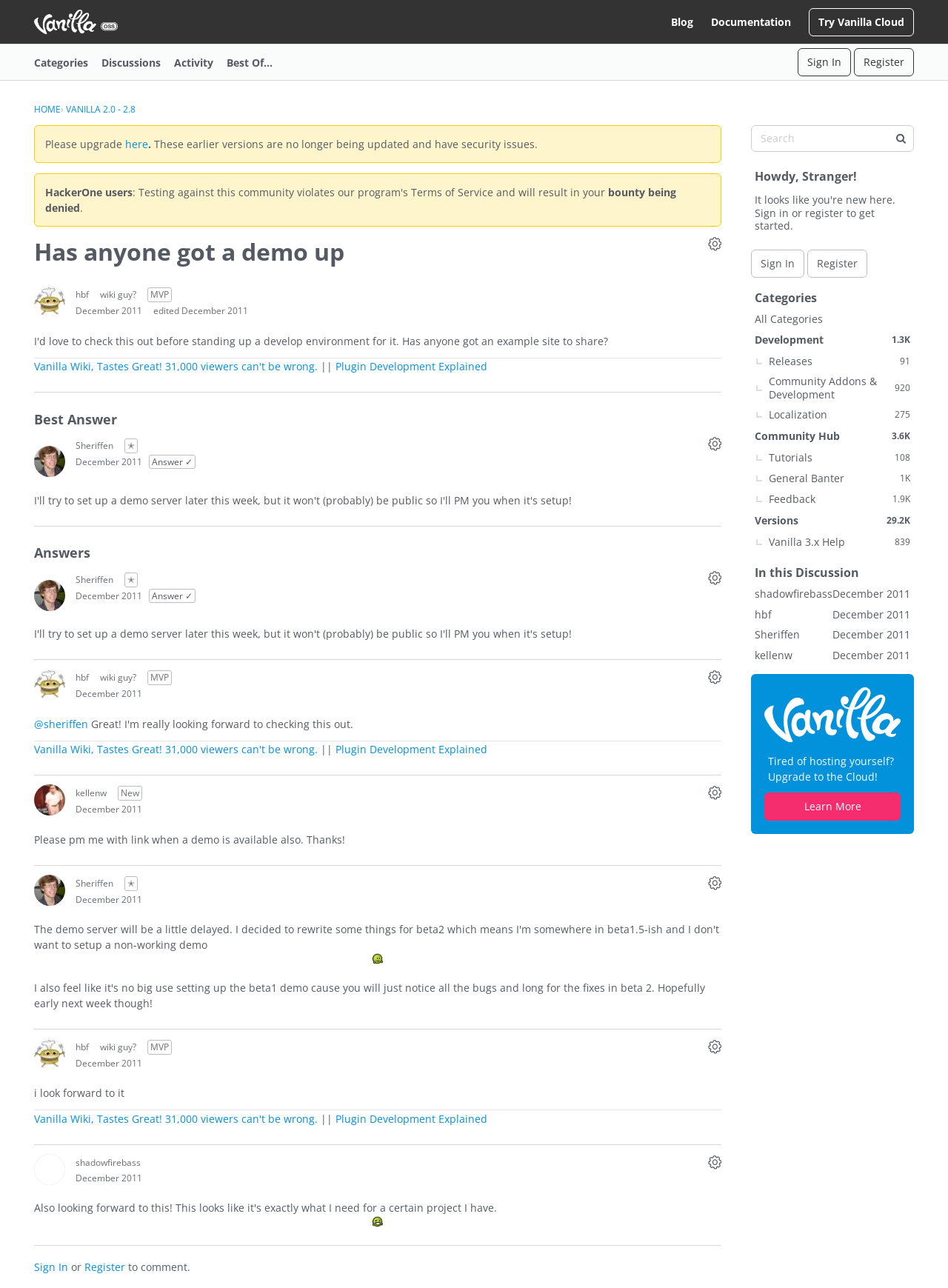Describe all the key features of the webpage in detail.

This webpage appears to be a discussion forum, specifically a question and answer page. At the top, there is a header section with links to "Blog", "Documentation", and "Try Vanilla Cloud" on the right side, and a "Vanilla Forums" logo with a link on the left side. Below the header, there are several navigation links, including "Categories", "Discussions", "Activity", and "Best Of...".

The main content of the page is a discussion thread, with a question asked by "hbf" (a user with the title "Most Valuable Poster") on December 12, 2011. The question is "Has anyone got a demo up?" and is followed by several answers and comments from other users, including "Sheriffen" and "kellenw". Each answer and comment has a timestamp and a link to the user's profile.

There are several buttons and links throughout the page, including "Options" and "Sign In" buttons at the top, and "Edit" and "Answer" buttons next to each comment. There are also links to related topics, such as "Vanilla Wiki, Tastes Great! 31,000 viewers can't be wrong" and "Plugin Development Explained".

The page has a simple and clean layout, with a focus on the discussion thread. There are no images or multimedia content on the page, aside from the user profile images and icons.